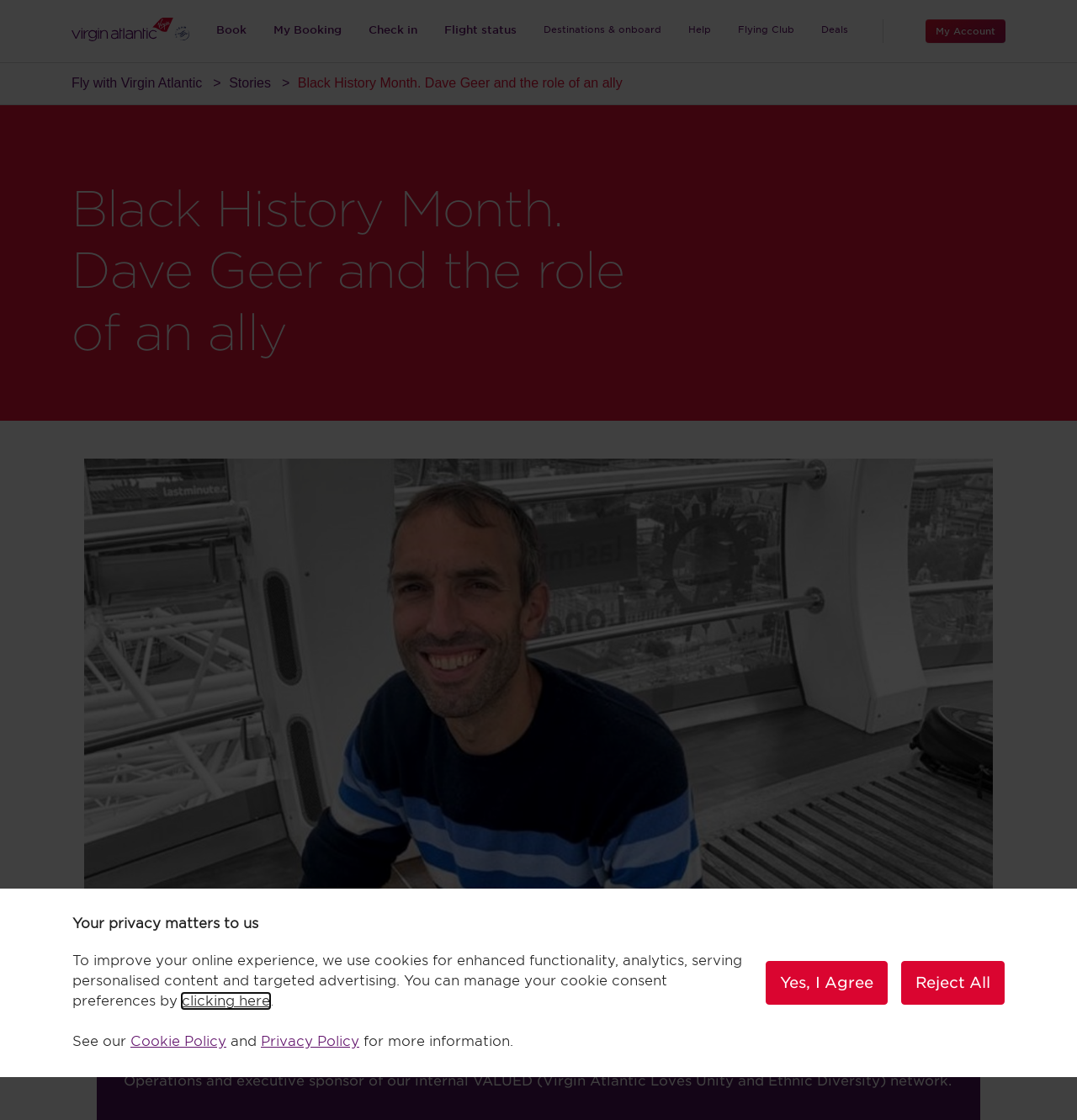Provide your answer to the question using just one word or phrase: How many buttons are there in the consent banner?

3